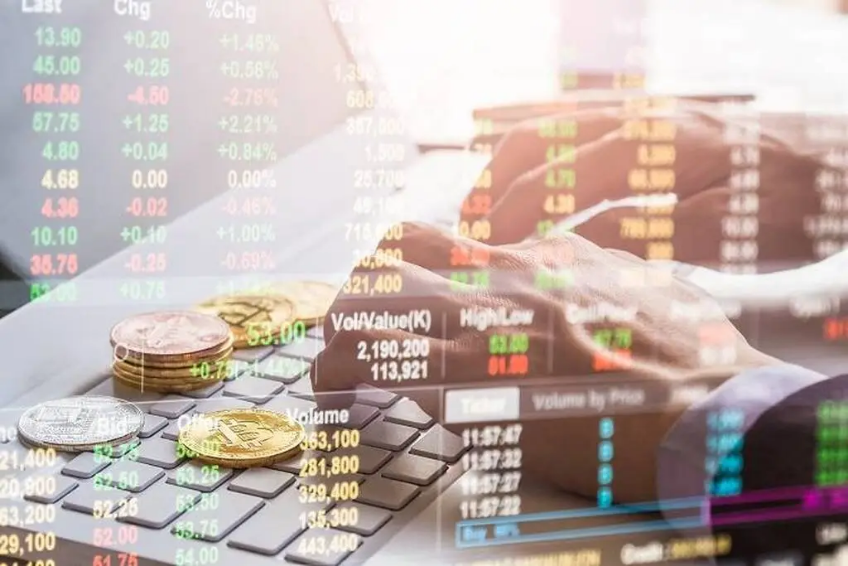What is stacked on the desk beside the laptop?
Using the screenshot, give a one-word or short phrase answer.

Cryptocurrencies